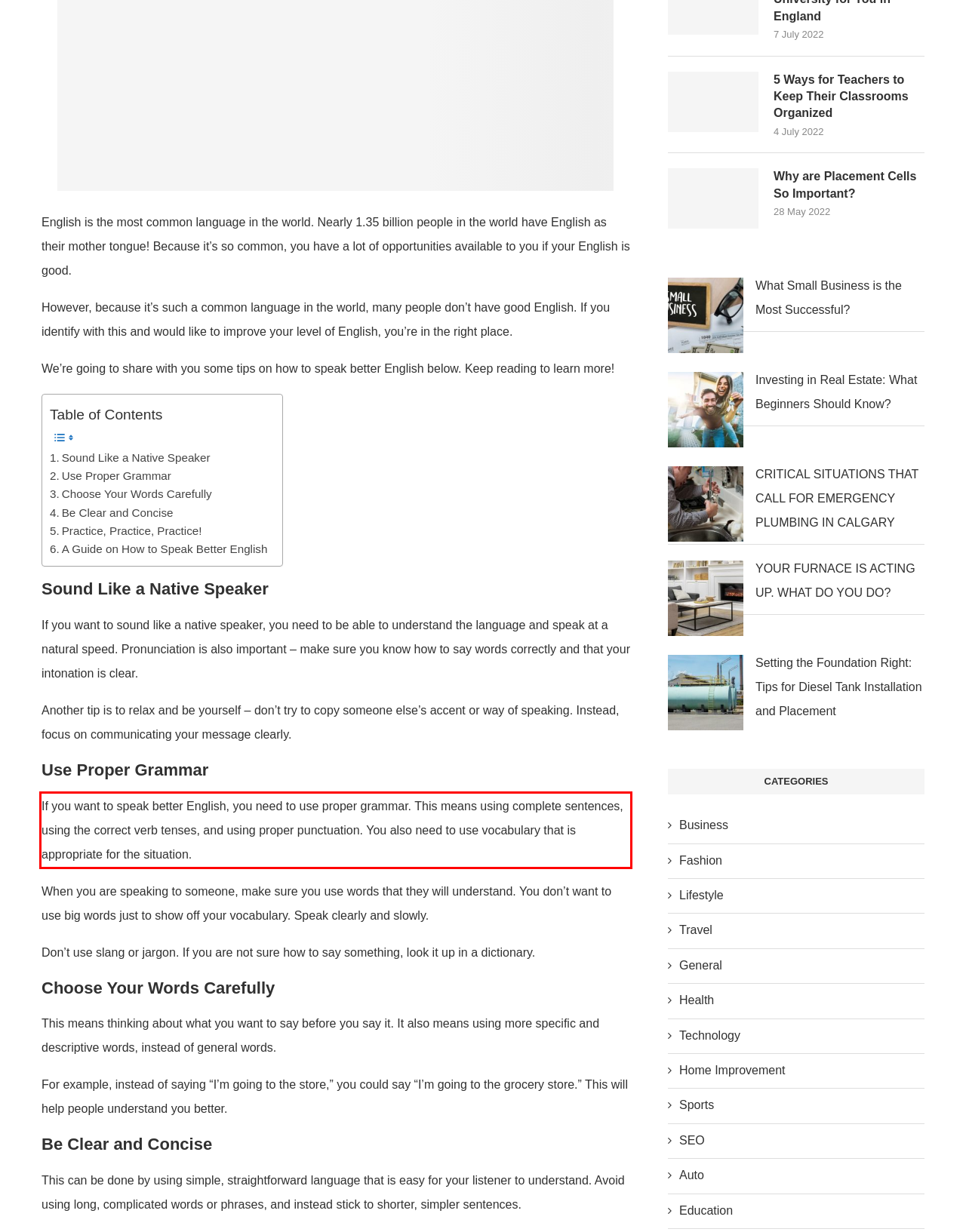Please examine the webpage screenshot containing a red bounding box and use OCR to recognize and output the text inside the red bounding box.

If you want to speak better English, you need to use proper grammar. This means using complete sentences, using the correct verb tenses, and using proper punctuation. You also need to use vocabulary that is appropriate for the situation.